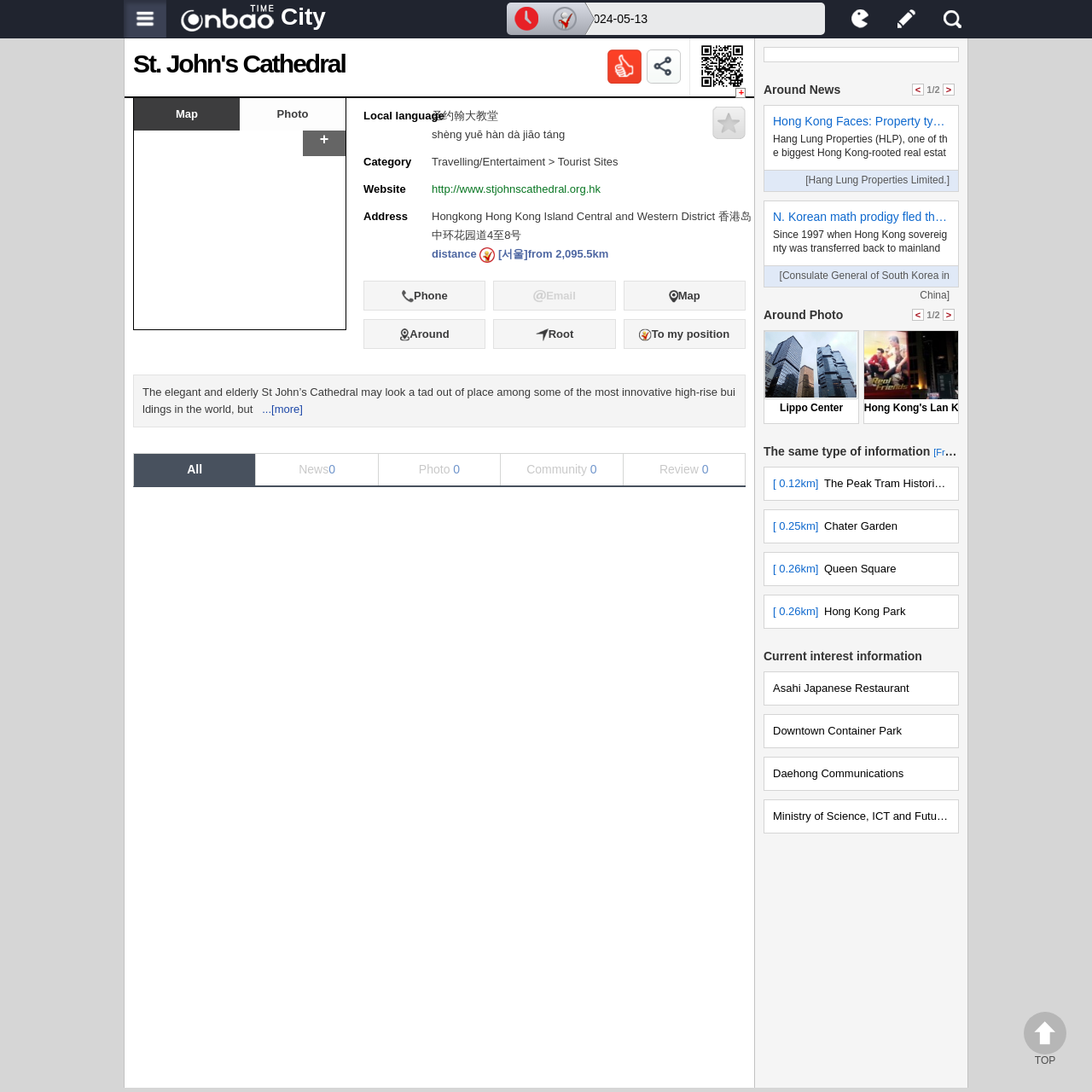Locate the bounding box coordinates of the element you need to click to accomplish the task described by this instruction: "Get directions".

[0.506, 0.018, 0.528, 0.03]